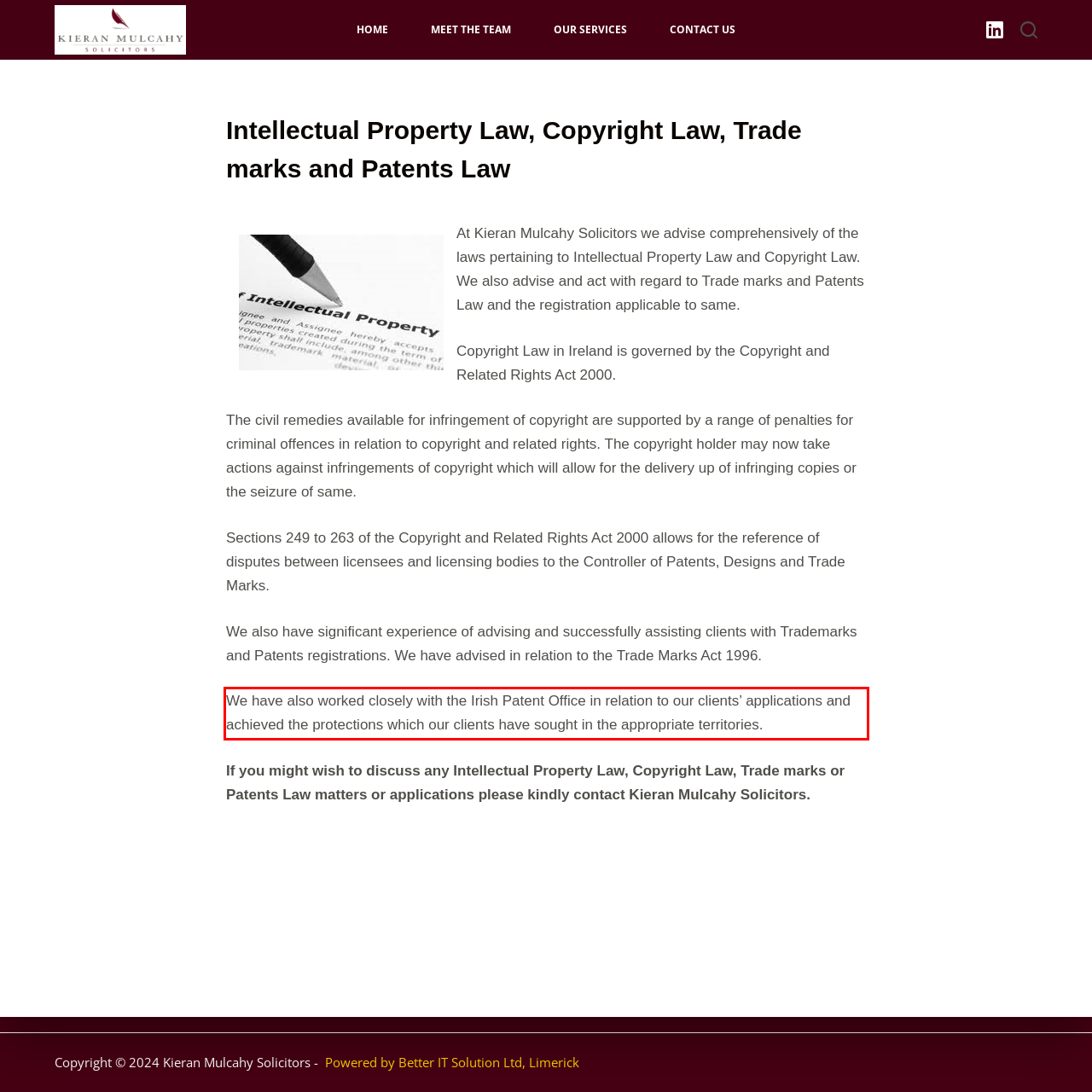Perform OCR on the text inside the red-bordered box in the provided screenshot and output the content.

We have also worked closely with the Irish Patent Office in relation to our clients’ applications and achieved the protections which our clients have sought in the appropriate territories.